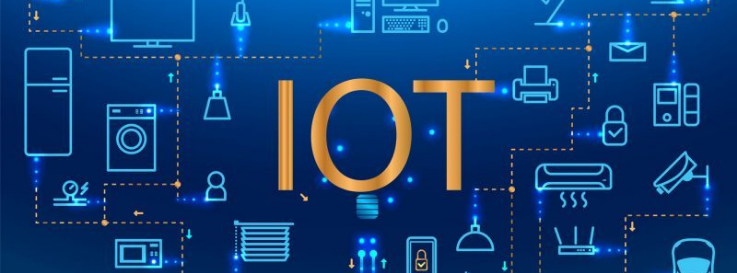Generate an in-depth description of the visual content.

The image visually represents the concept of the Internet of Things (IoT), highlighted by a prominent, bold "IOT" in gold lettering at the center. Surrounding the text are various blue icons symbolizing diverse connected devices, including household appliances like refrigerators, washing machines, and air conditioners, alongside technology elements like computers, routers, and security devices. The background features a sleek, dark blue design with glowing connections, indicating the networking of these devices. This imagery supports the article's focus on the White House's initiative to develop a cyber labeling program for IoT devices, aiming to enhance consumer awareness of security risks associated with connected technology.